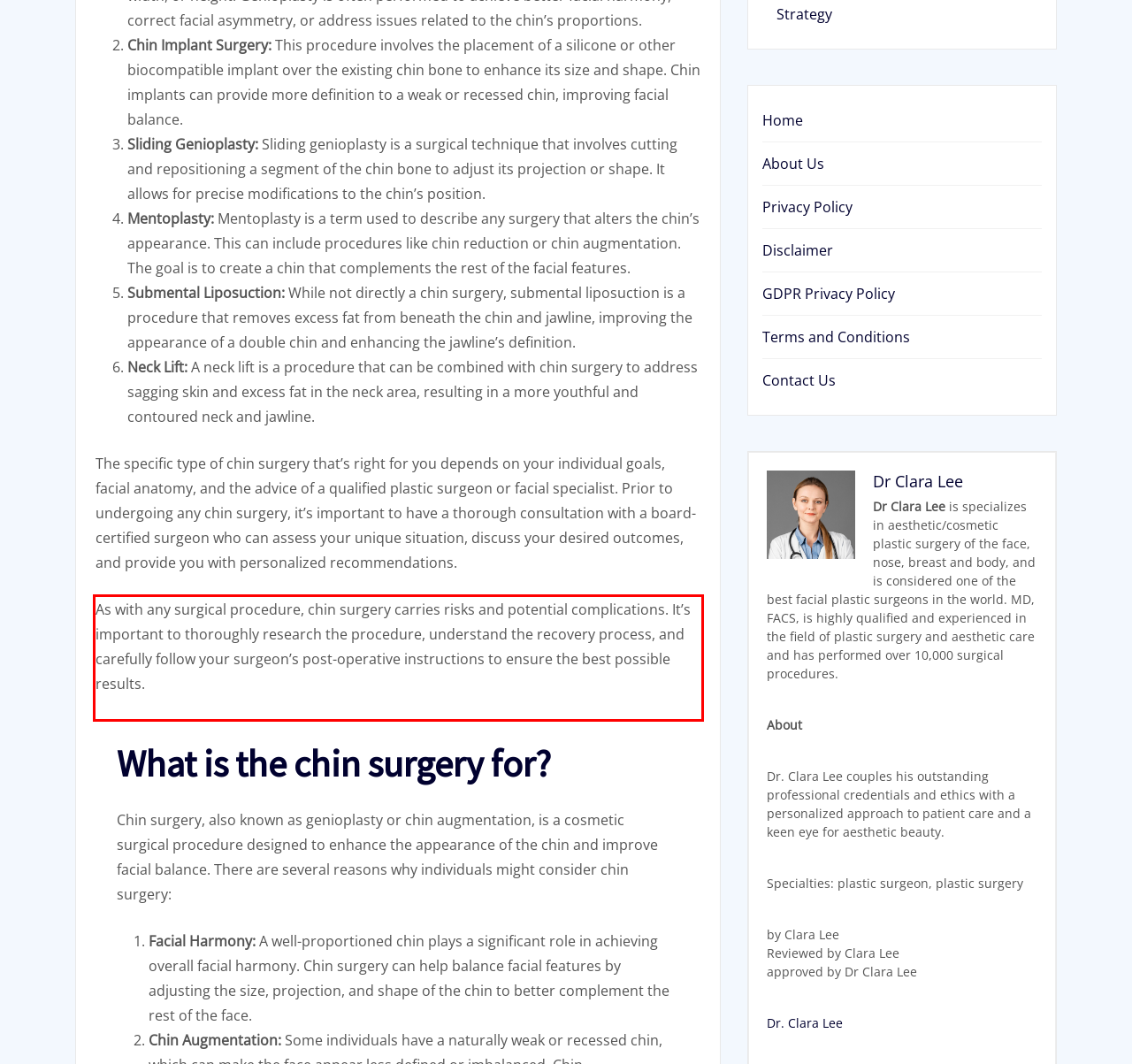Please perform OCR on the text content within the red bounding box that is highlighted in the provided webpage screenshot.

As with any surgical procedure, chin surgery carries risks and potential complications. It’s important to thoroughly research the procedure, understand the recovery process, and carefully follow your surgeon’s post-operative instructions to ensure the best possible results.